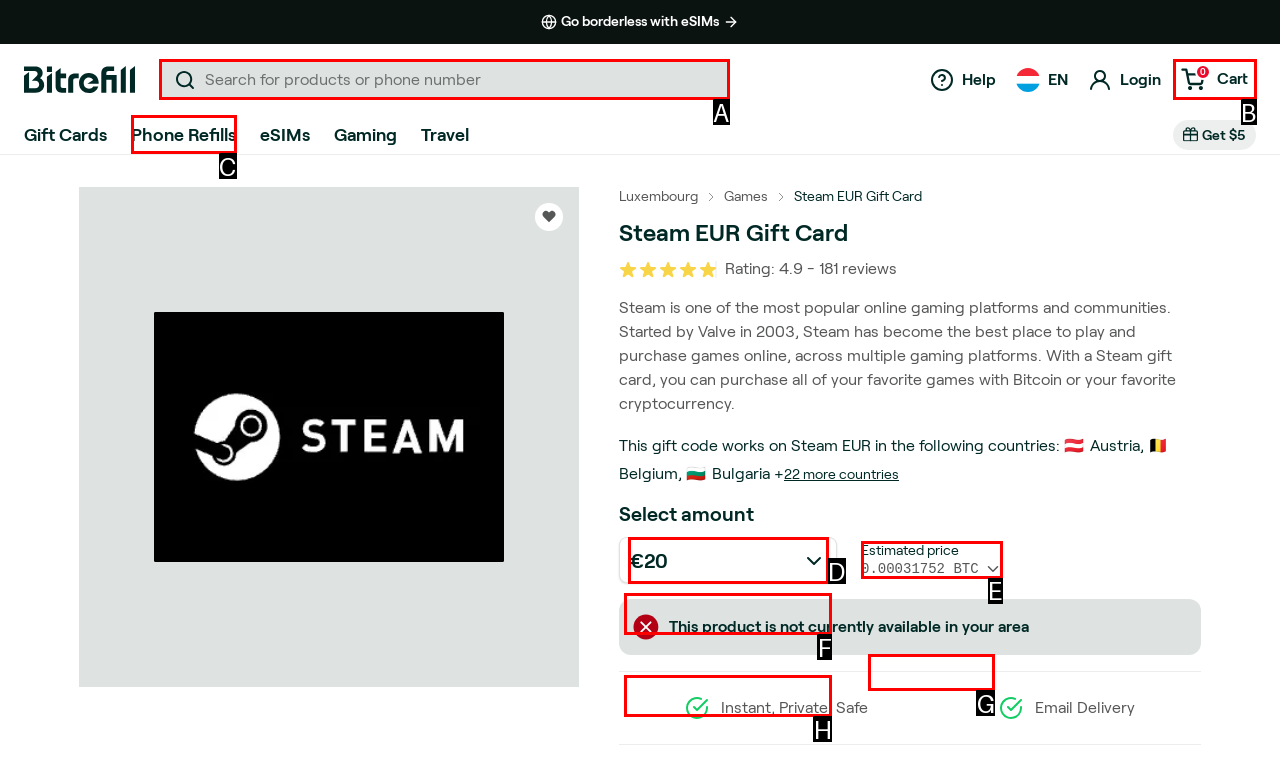Identify the correct choice to execute this task: View estimated price in BTC
Respond with the letter corresponding to the right option from the available choices.

E